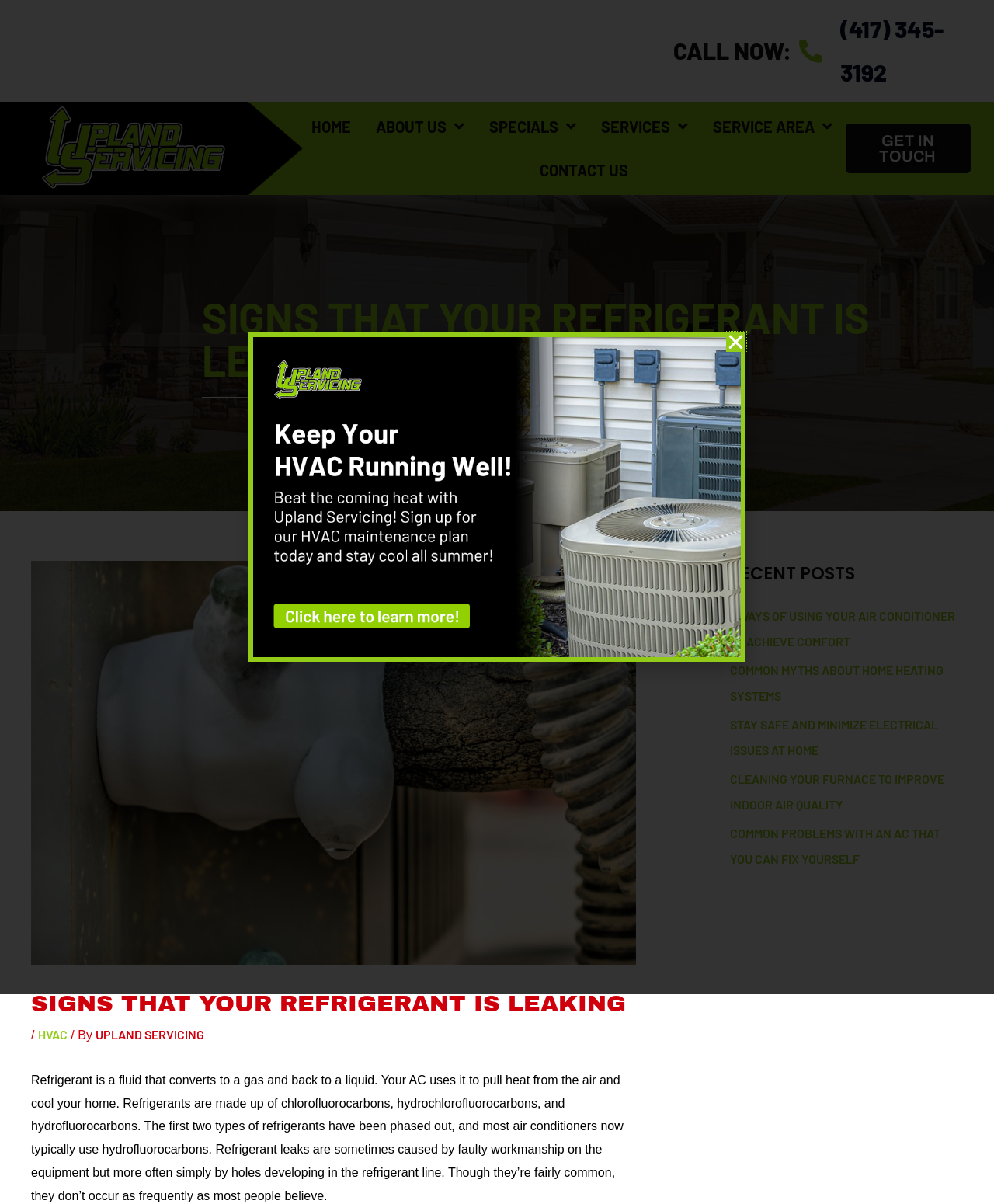Locate the bounding box coordinates of the clickable area to execute the instruction: "Click the 'CALL NOW' button". Provide the coordinates as four float numbers between 0 and 1, represented as [left, top, right, bottom].

[0.678, 0.03, 0.796, 0.053]